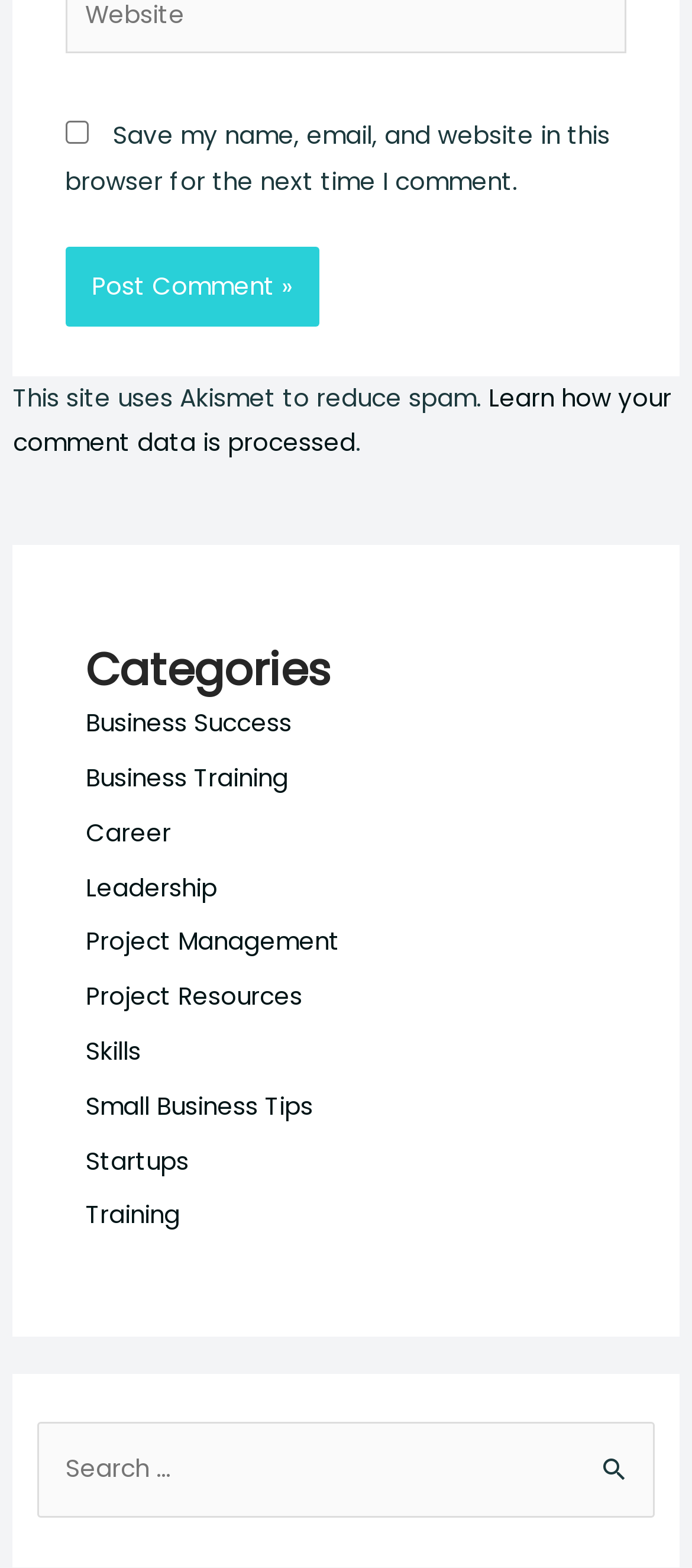Find the bounding box coordinates of the area that needs to be clicked in order to achieve the following instruction: "Click the Search button". The coordinates should be specified as four float numbers between 0 and 1, i.e., [left, top, right, bottom].

[0.831, 0.907, 0.946, 0.952]